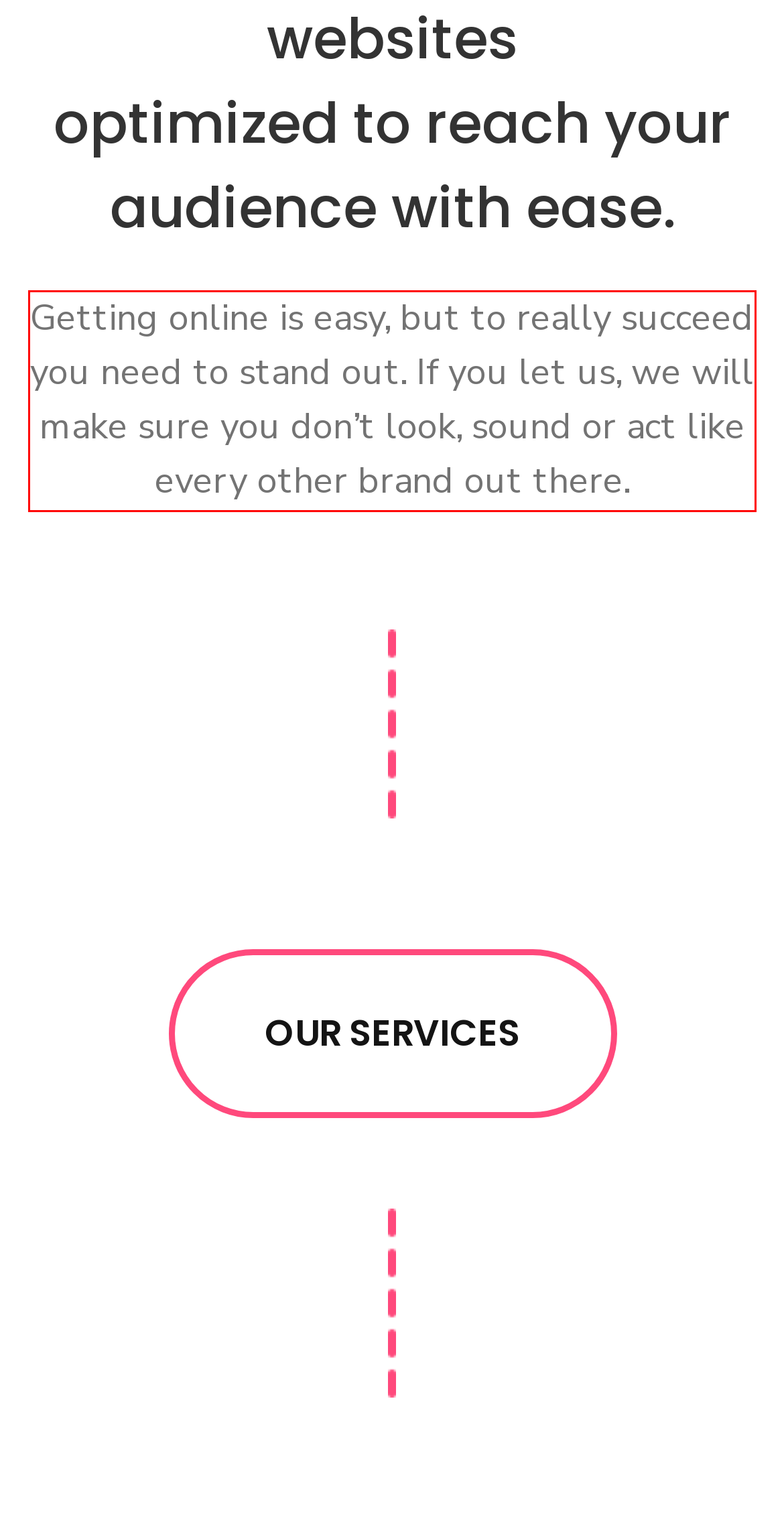Identify the text within the red bounding box on the webpage screenshot and generate the extracted text content.

Getting online is easy, but to really succeed you need to stand out. If you let us, we will make sure you don’t look, sound or act like every other brand out there.